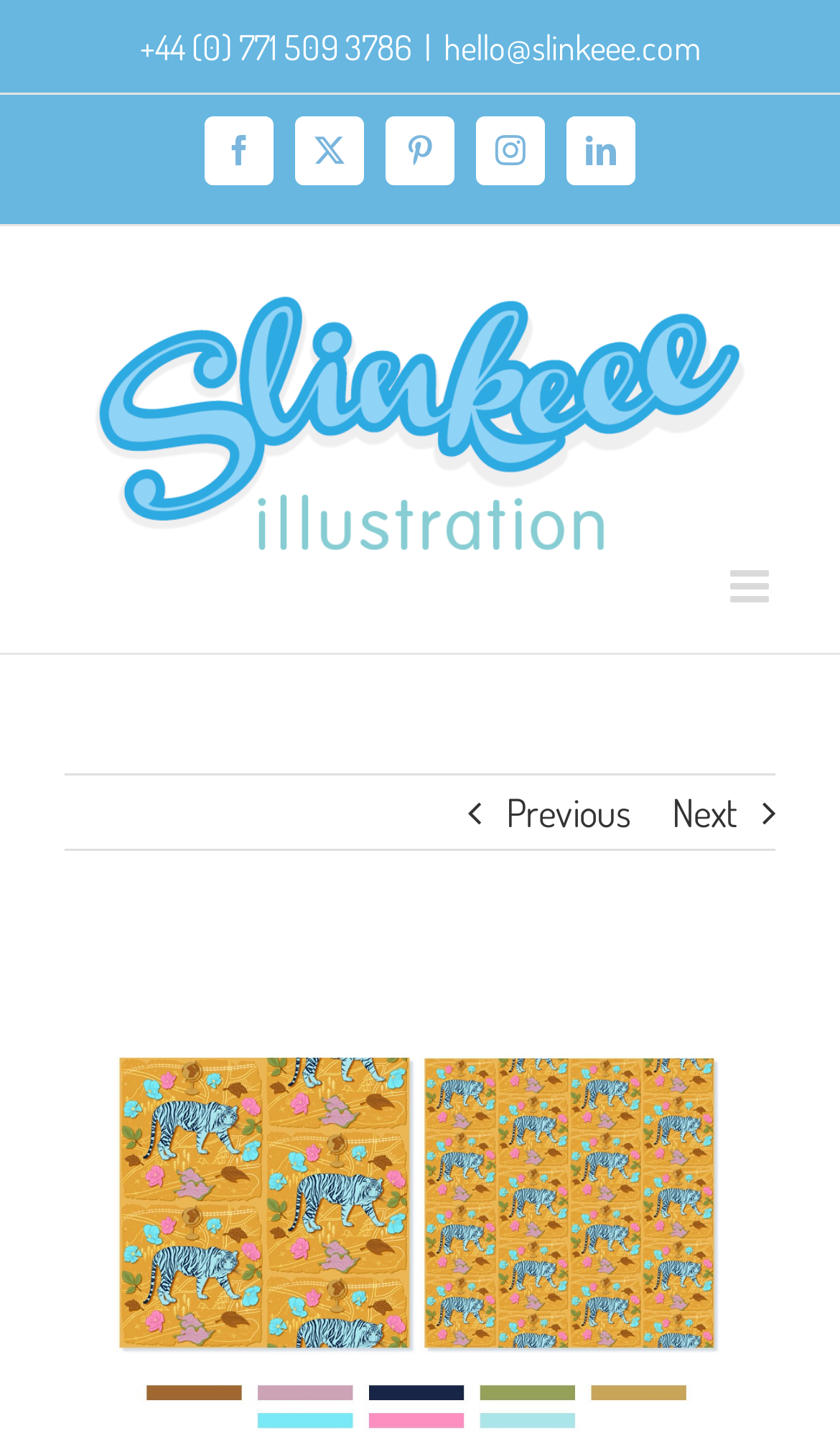Find the bounding box coordinates of the clickable area required to complete the following action: "Go to next page".

[0.8, 0.536, 0.877, 0.586]